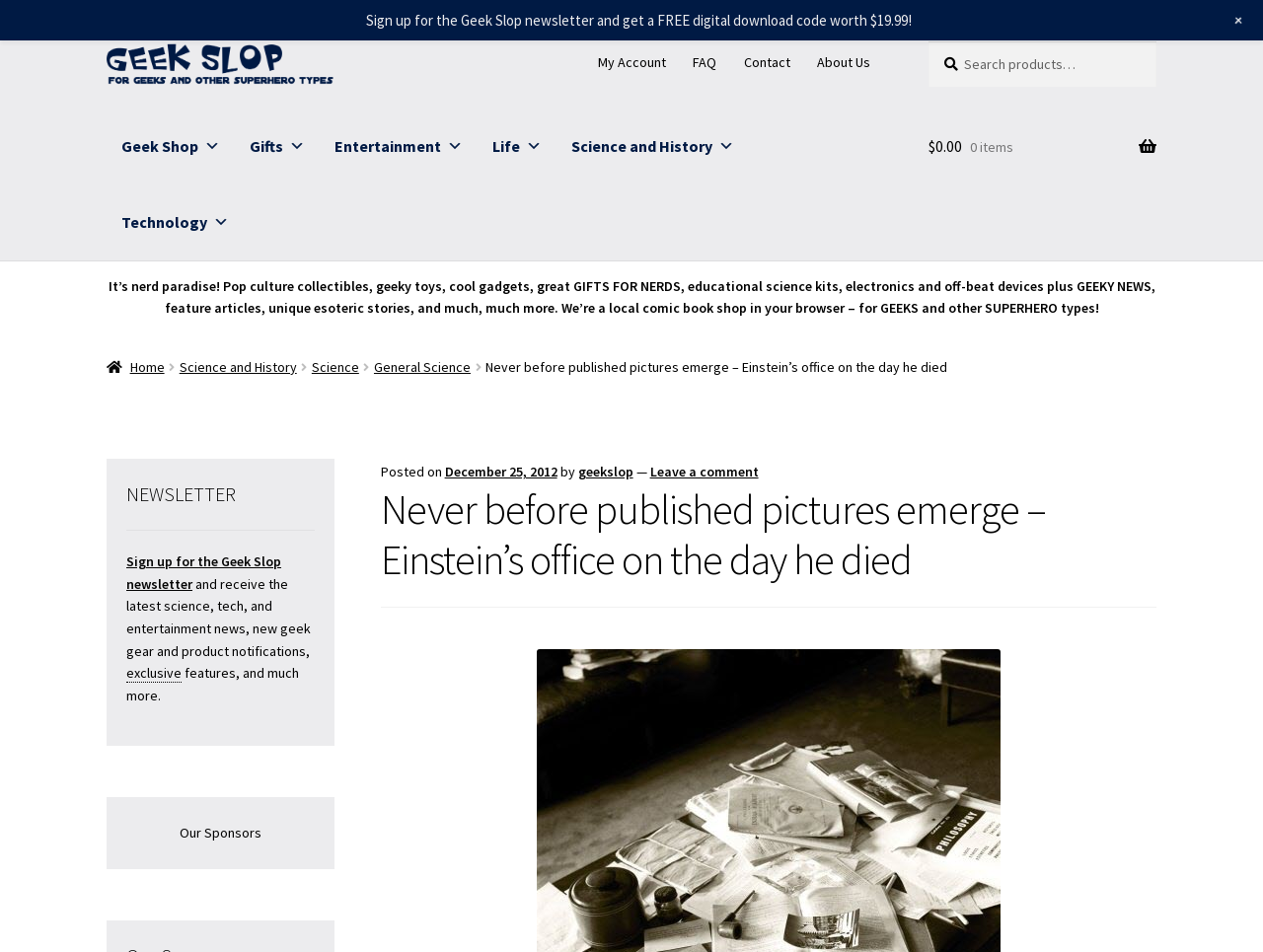Give the bounding box coordinates for this UI element: "8Load More". The coordinates should be four float numbers between 0 and 1, arranged as [left, top, right, bottom].

None